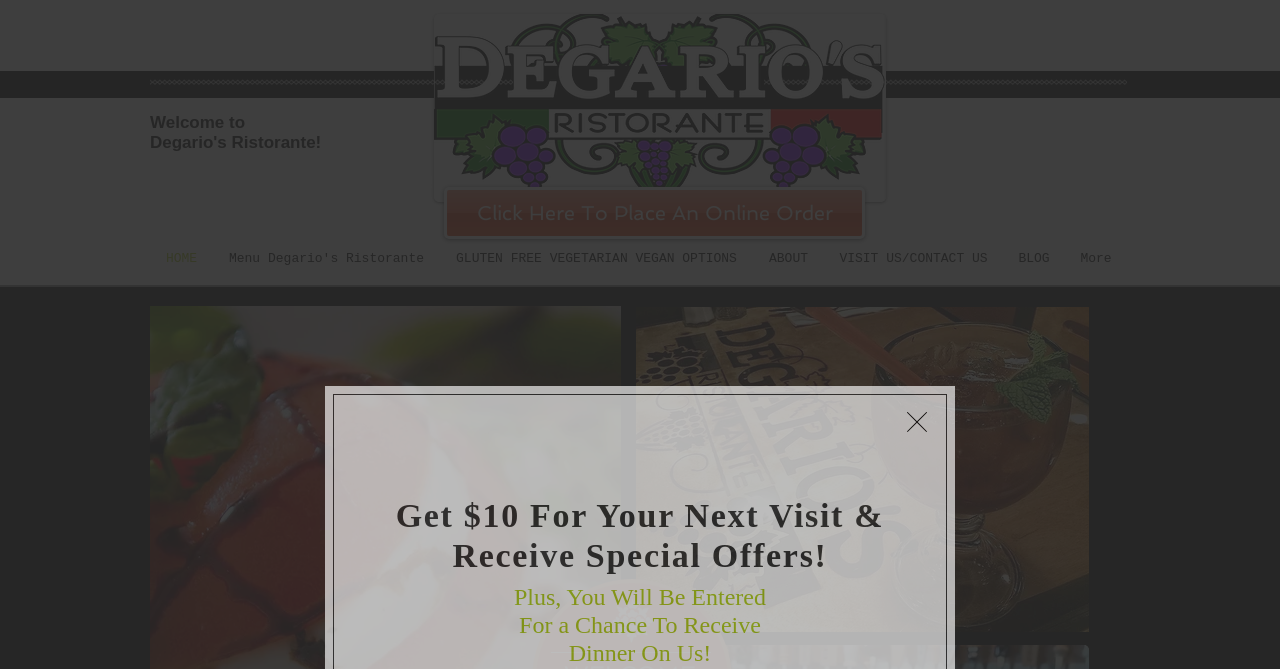What is the purpose of the image on the webpage?
Please give a detailed answer to the question using the information shown in the image.

The image on the webpage appears to be a promotional image for the restaurant, with a caption 'Best Italian Restaurant in Portland'. It is likely intended to showcase the restaurant's atmosphere or cuisine.